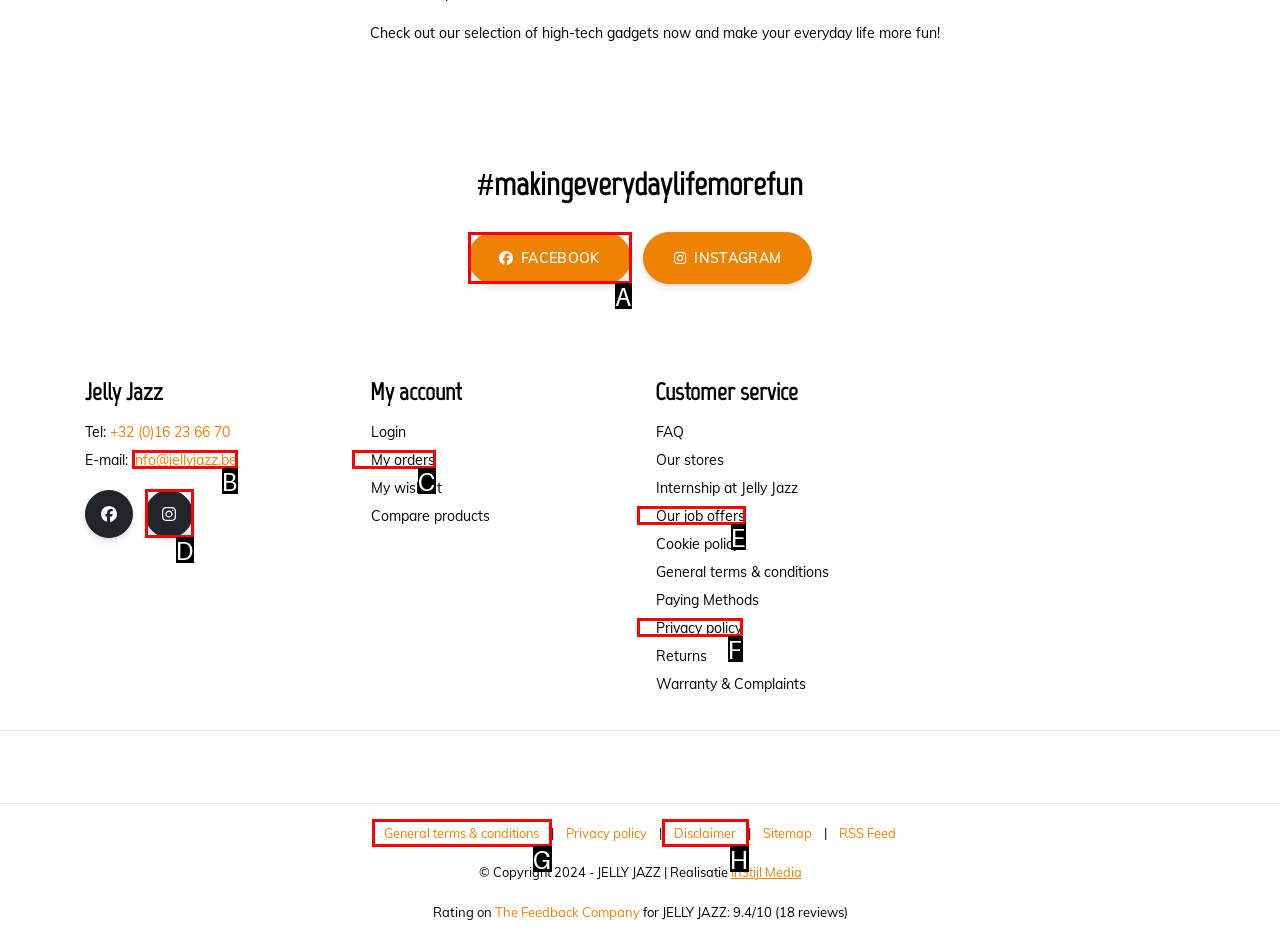Which lettered option should be clicked to perform the following task: Check out Facebook page
Respond with the letter of the appropriate option.

A